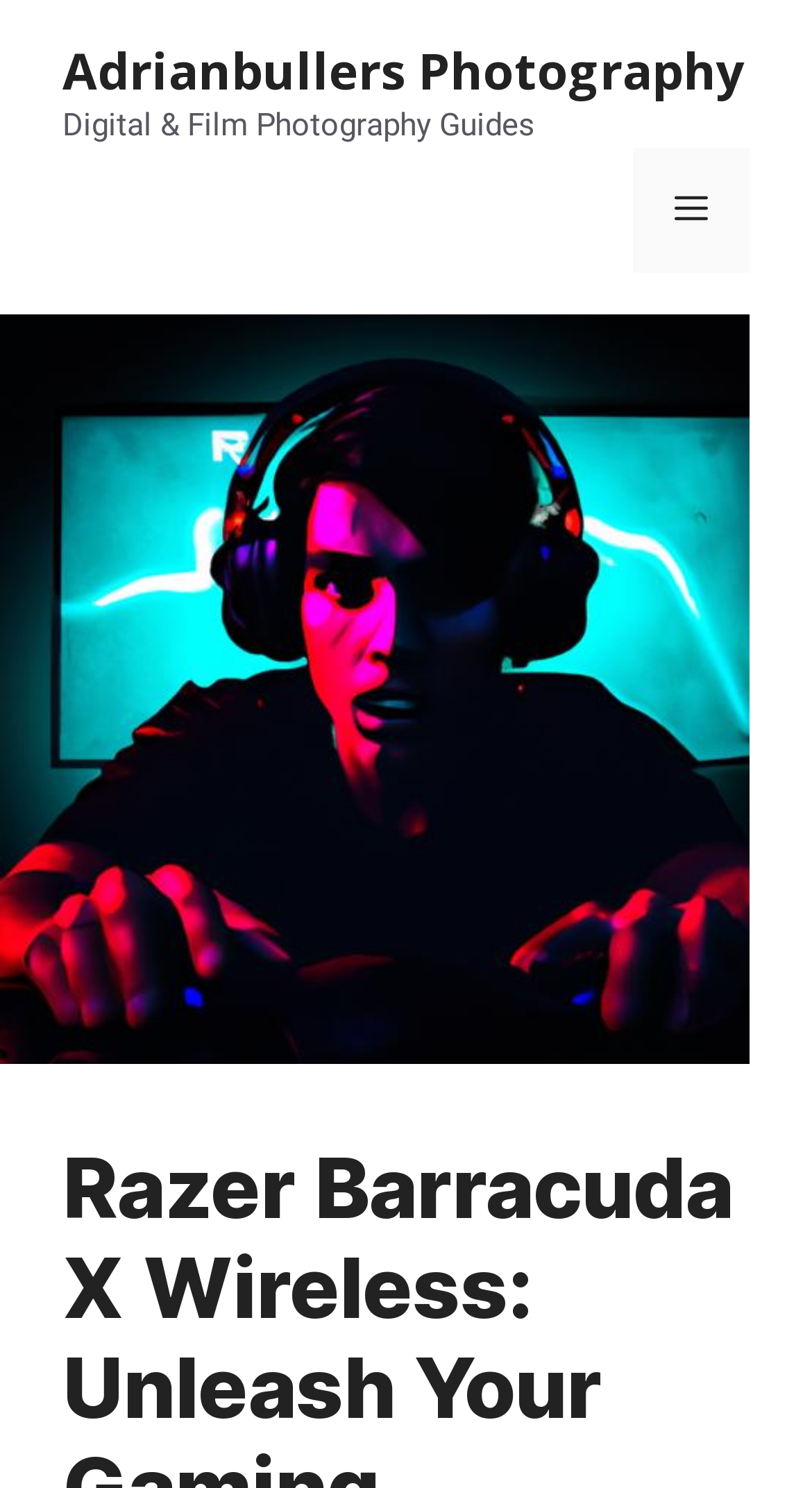Identify and provide the title of the webpage.

Razer Barracuda X Wireless: Unleash Your Gaming Freedom